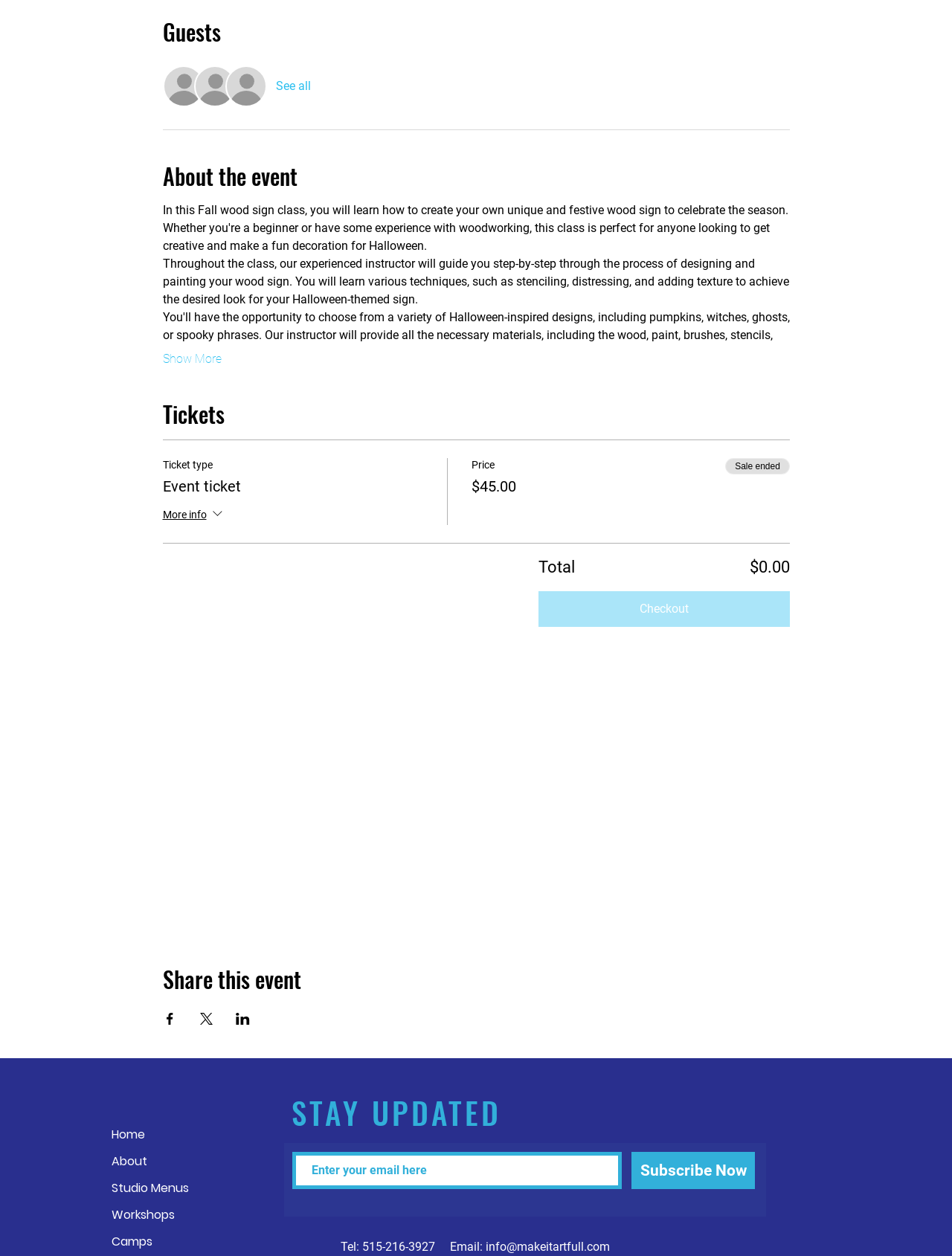Determine the bounding box coordinates of the element that should be clicked to execute the following command: "Click Subscribe Now".

[0.663, 0.917, 0.793, 0.947]